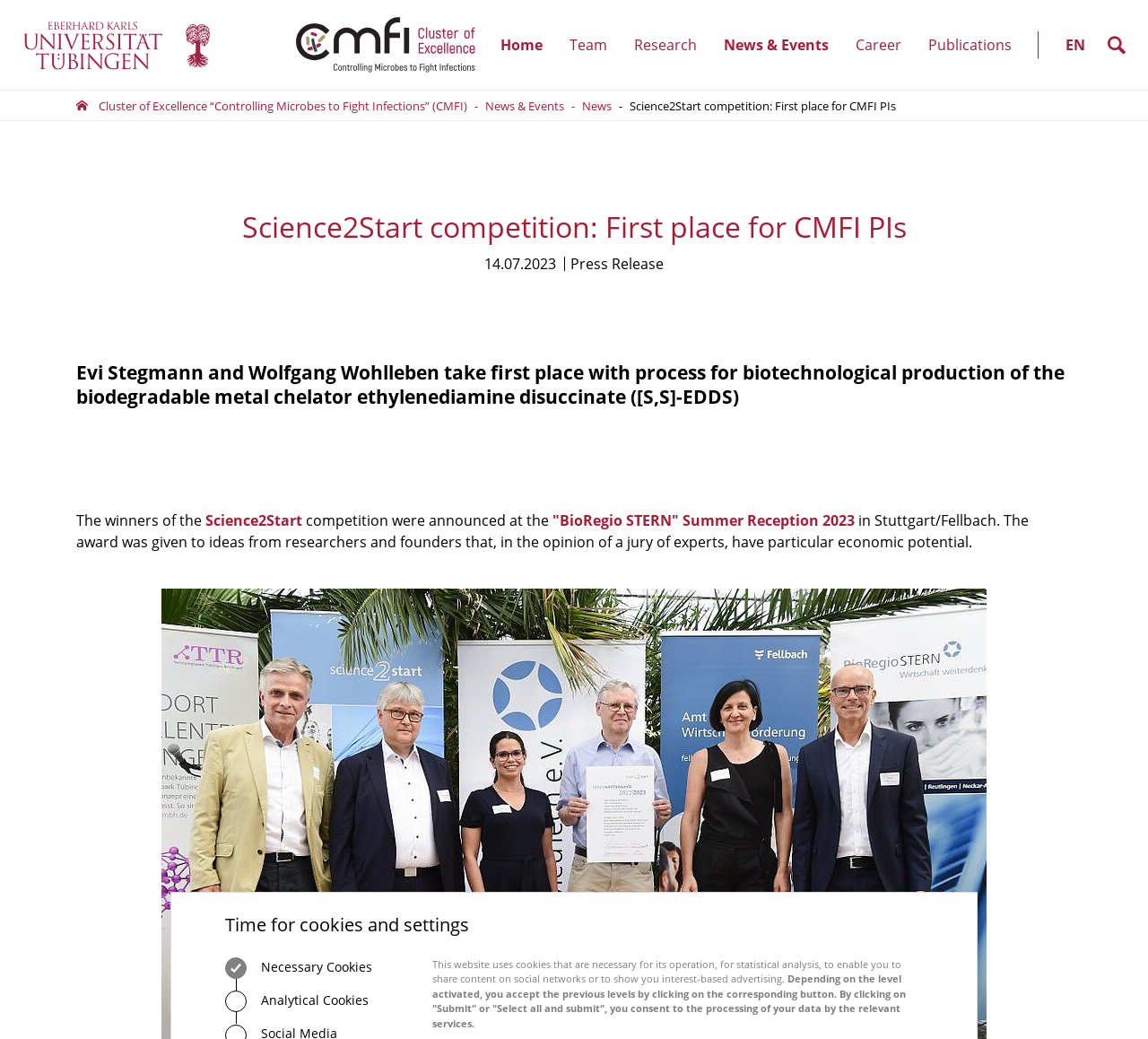Determine the main text heading of the webpage and provide its content.

Science2Start competition: First place for CMFI PIs